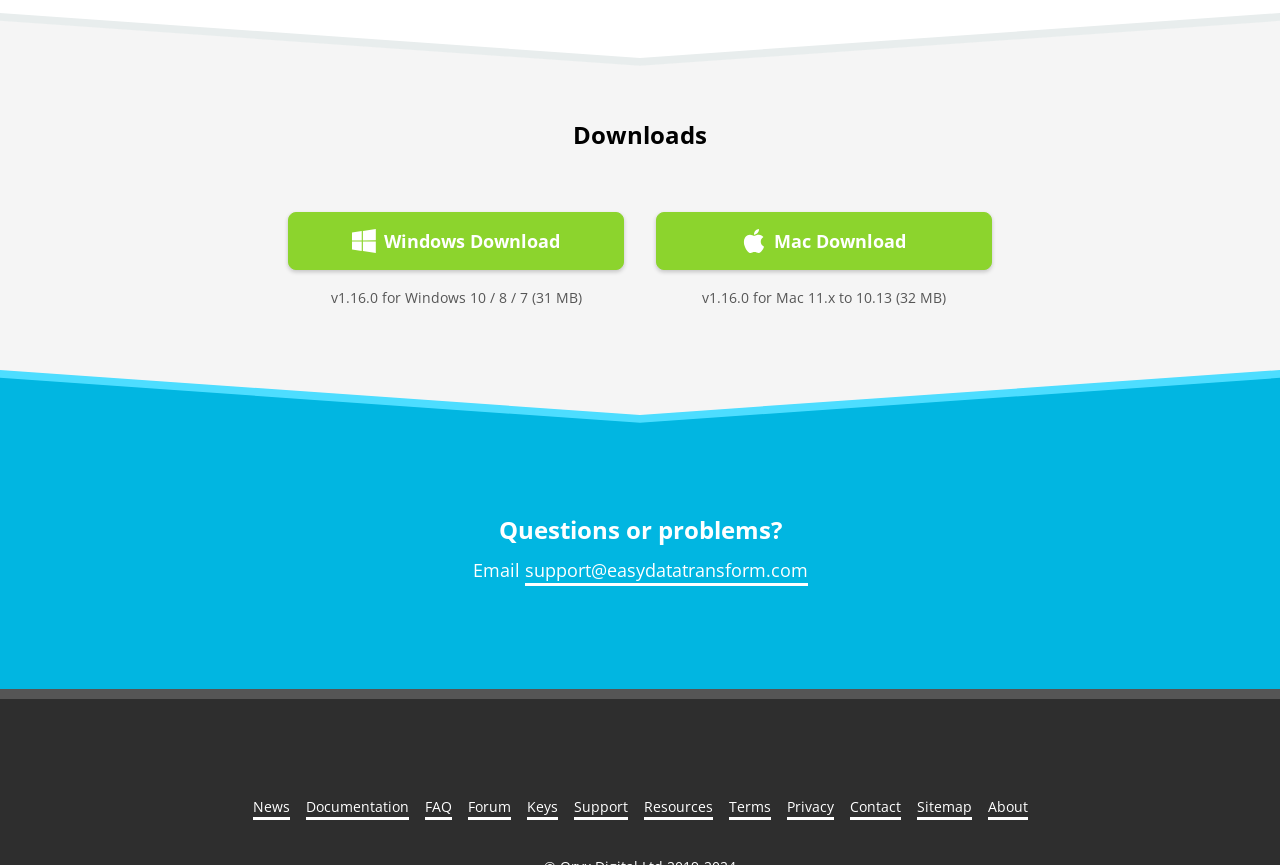What is the size of the Mac download?
Please analyze the image and answer the question with as much detail as possible.

I found the answer by looking at the text next to the 'Apple Logo Mac Download' link, which says 'v1.16.0 for Mac 11.x to 10.13 (32 MB)'.